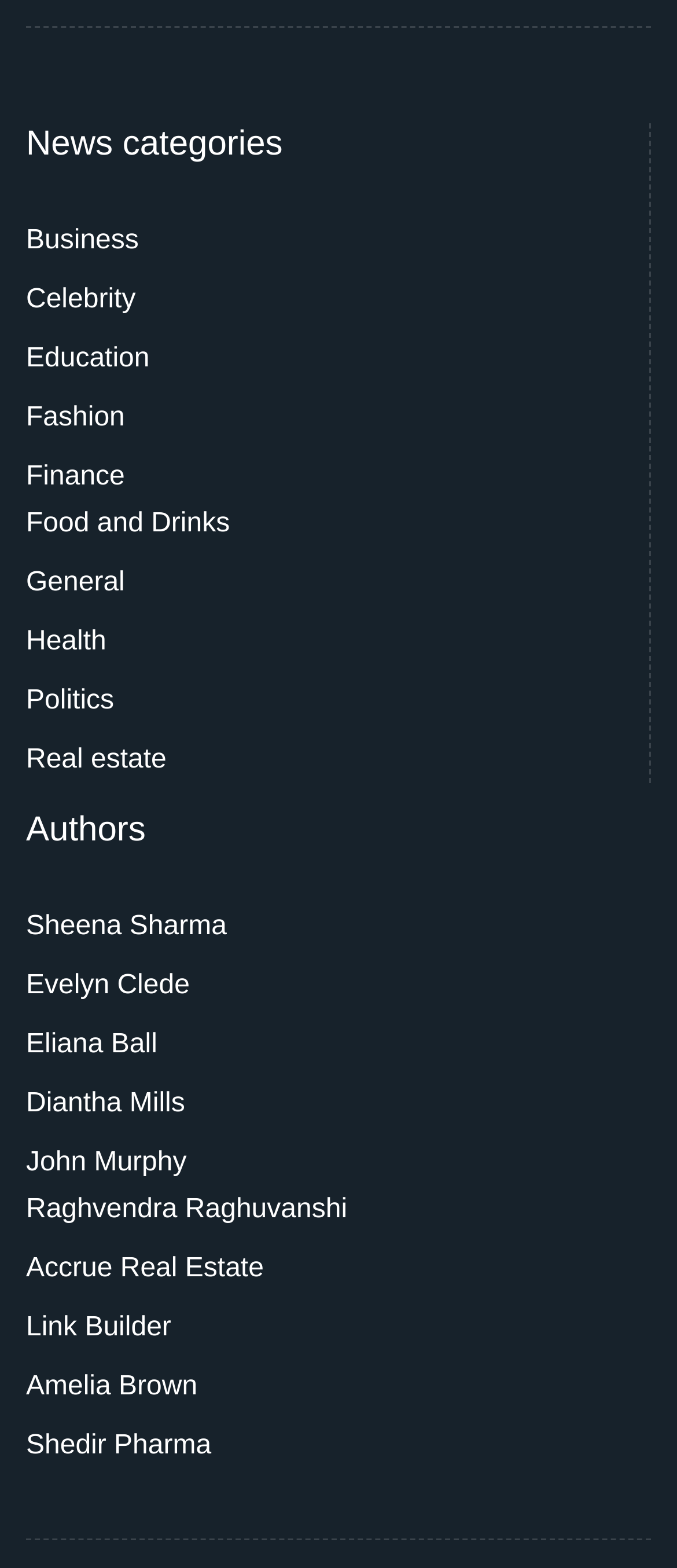Who are the authors listed on the webpage?
Provide a detailed answer to the question, using the image to inform your response.

The webpage lists multiple authors, including Sheena Sharma, Evelyn Clede, Eliana Ball, Diantha Mills, John Murphy, Raghvendra Raghuvanshi, Accrue Real Estate, Link Builder, Amelia Brown, and Shedir Pharma, which are listed as links under the 'Authors' heading.